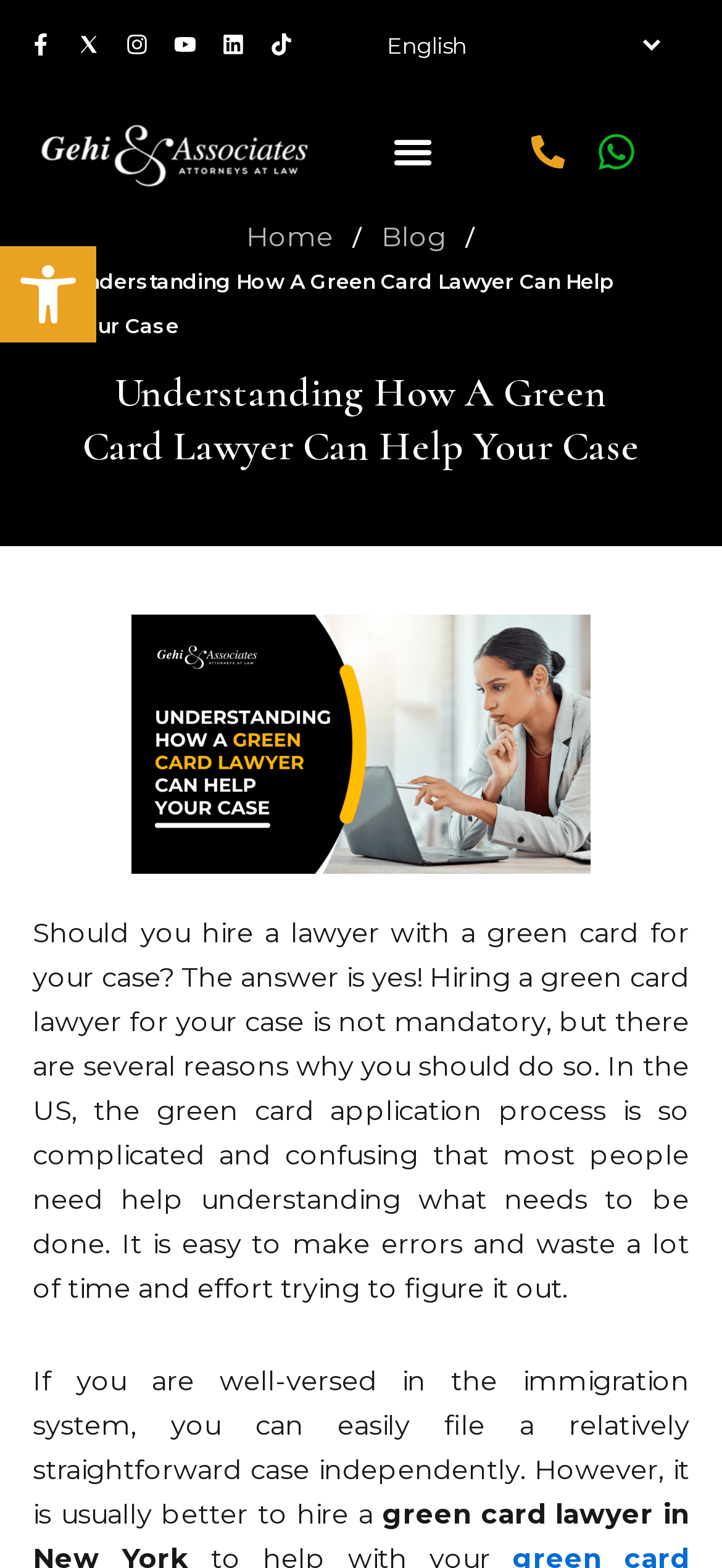Give a concise answer of one word or phrase to the question: 
What is the name of the law firm?

Gehi & Associates